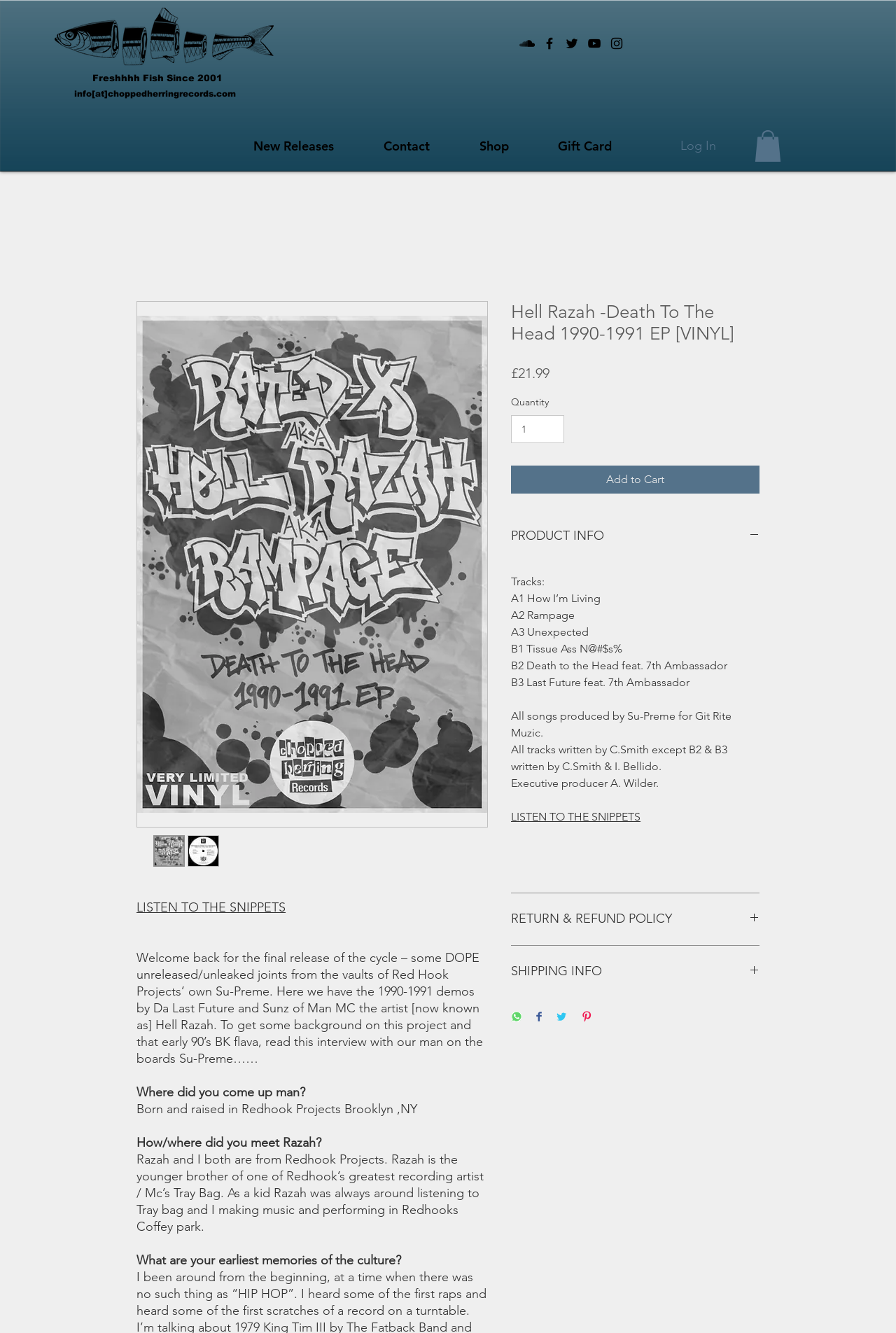Find the bounding box coordinates of the clickable area that will achieve the following instruction: "Click on the 'New Releases' link".

[0.255, 0.093, 0.4, 0.127]